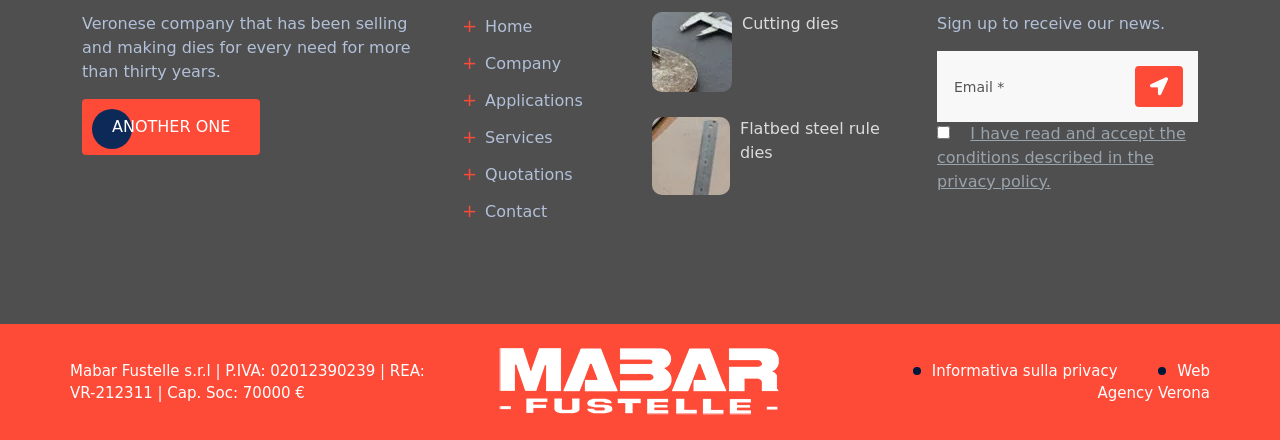Please look at the image and answer the question with a detailed explanation: What is the purpose of the textbox?

I found a textbox element with the label 'Email *' and a required attribute set to false, which suggests that it is used to input an email address, likely for newsletter subscription or contact purposes.